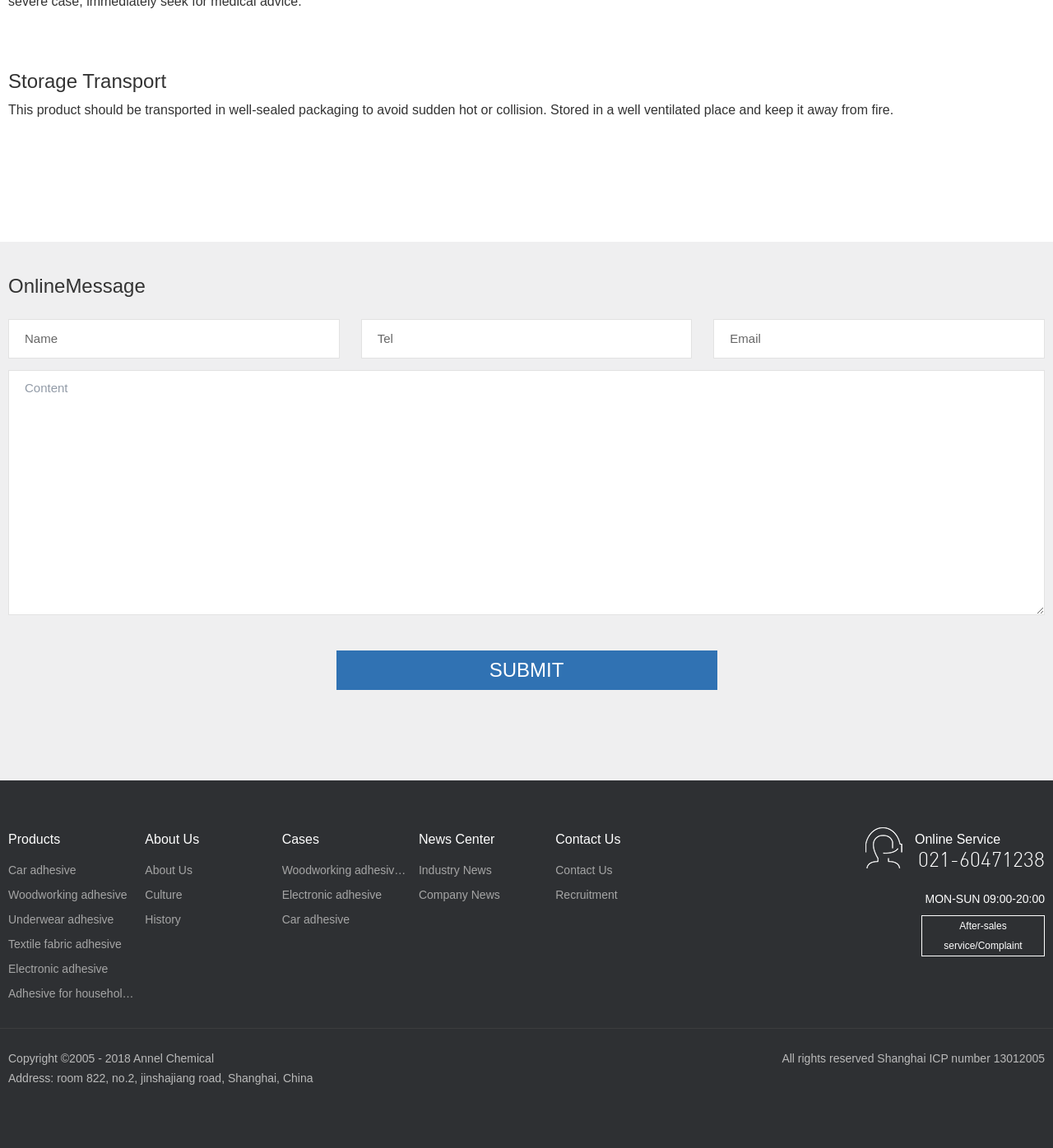Locate the bounding box coordinates of the clickable element to fulfill the following instruction: "View products". Provide the coordinates as four float numbers between 0 and 1 in the format [left, top, right, bottom].

[0.008, 0.721, 0.138, 0.742]